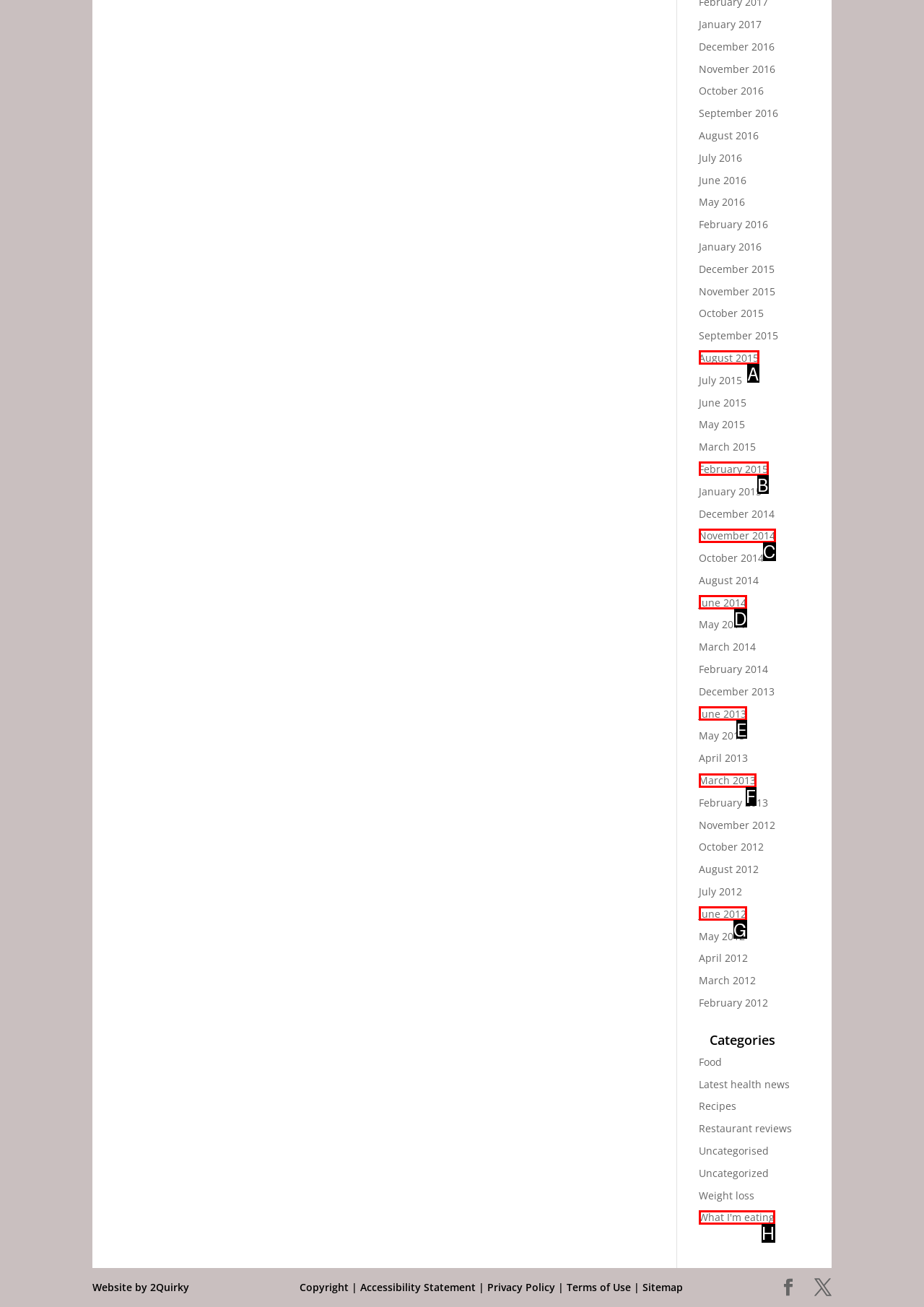Match the element description to one of the options: June 2012
Respond with the corresponding option's letter.

G